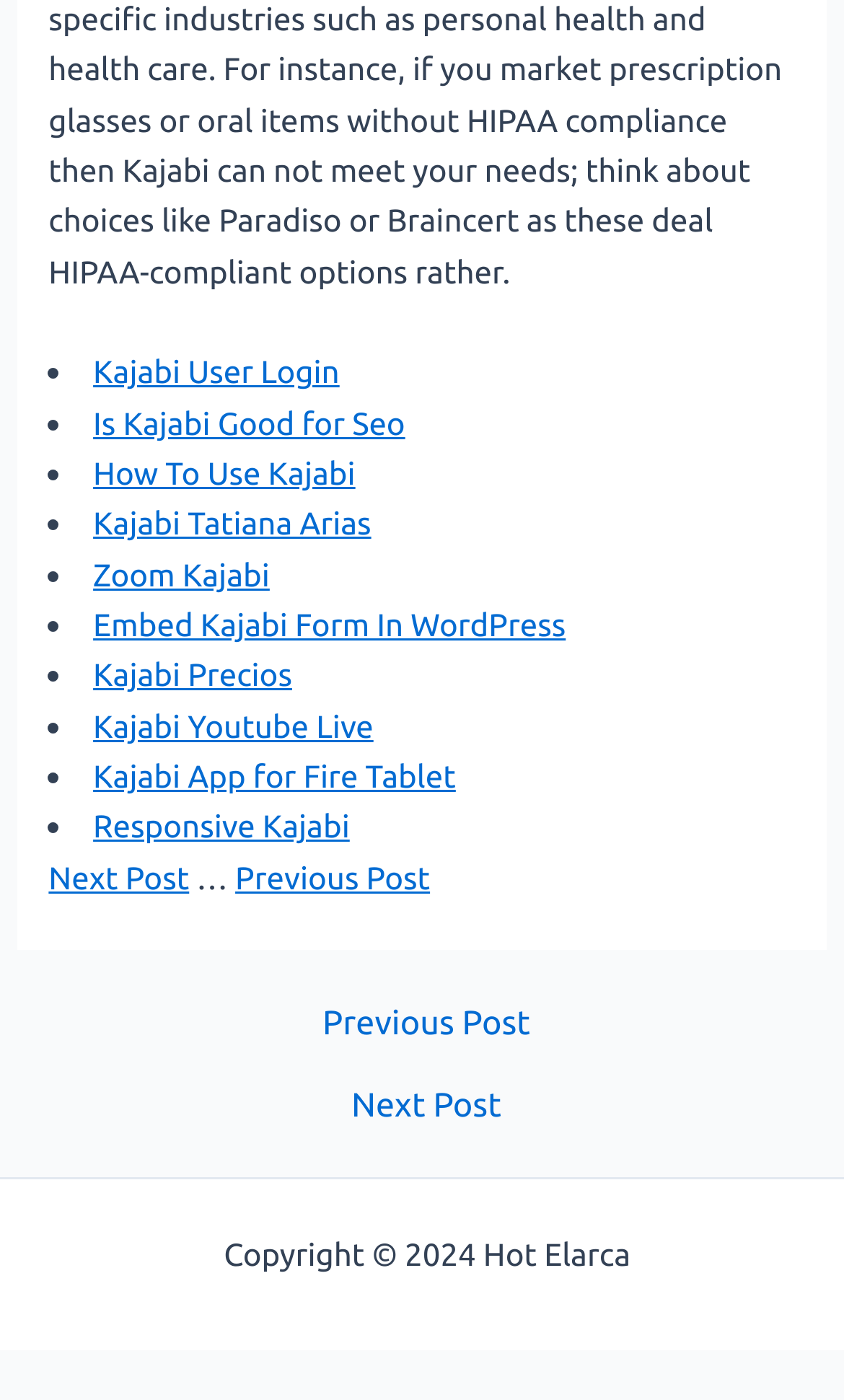Show the bounding box coordinates for the HTML element as described: "Is Kajabi Good for Seo".

[0.11, 0.289, 0.48, 0.315]